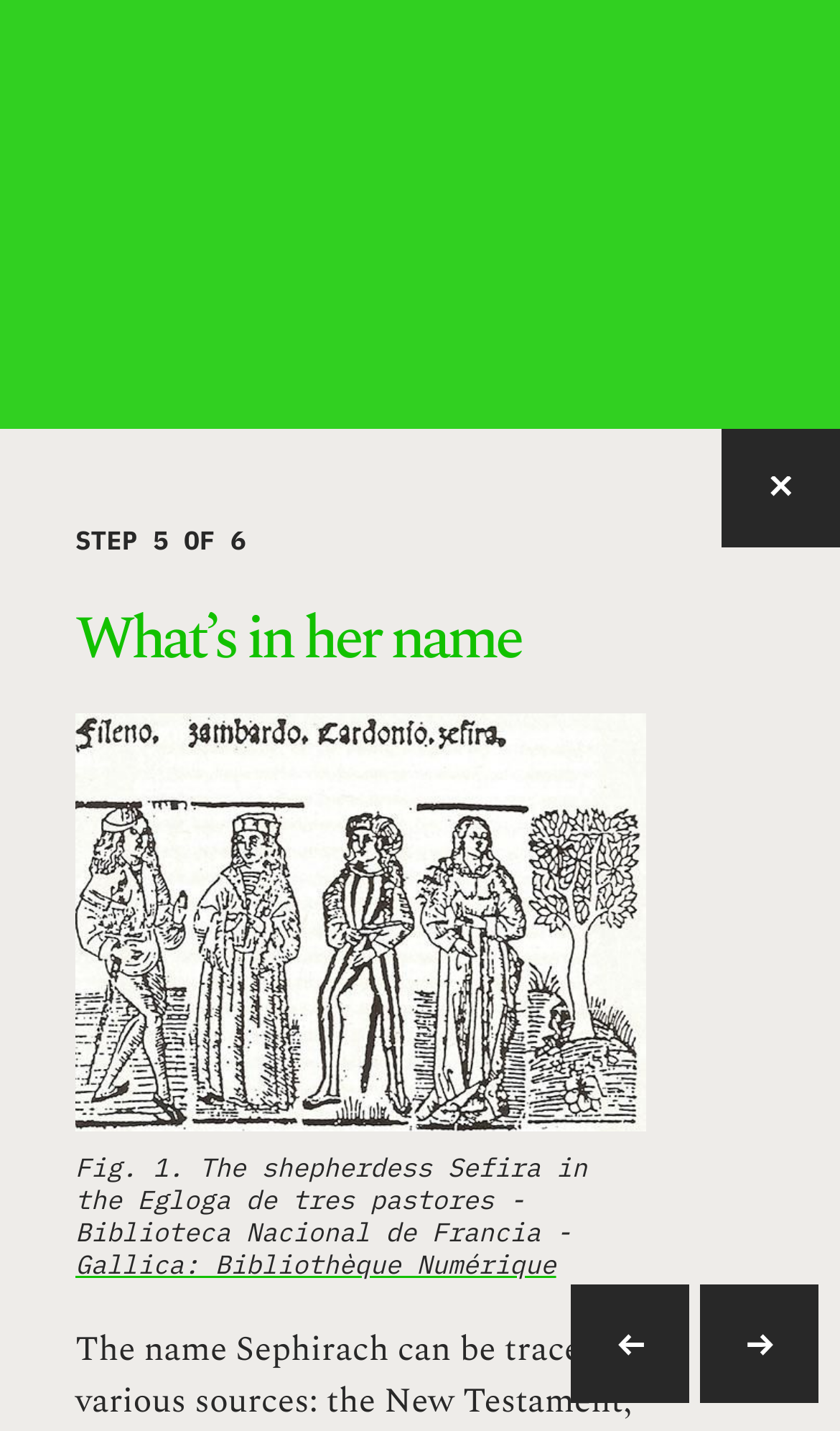Identify and provide the main heading of the webpage.

What’s in her name